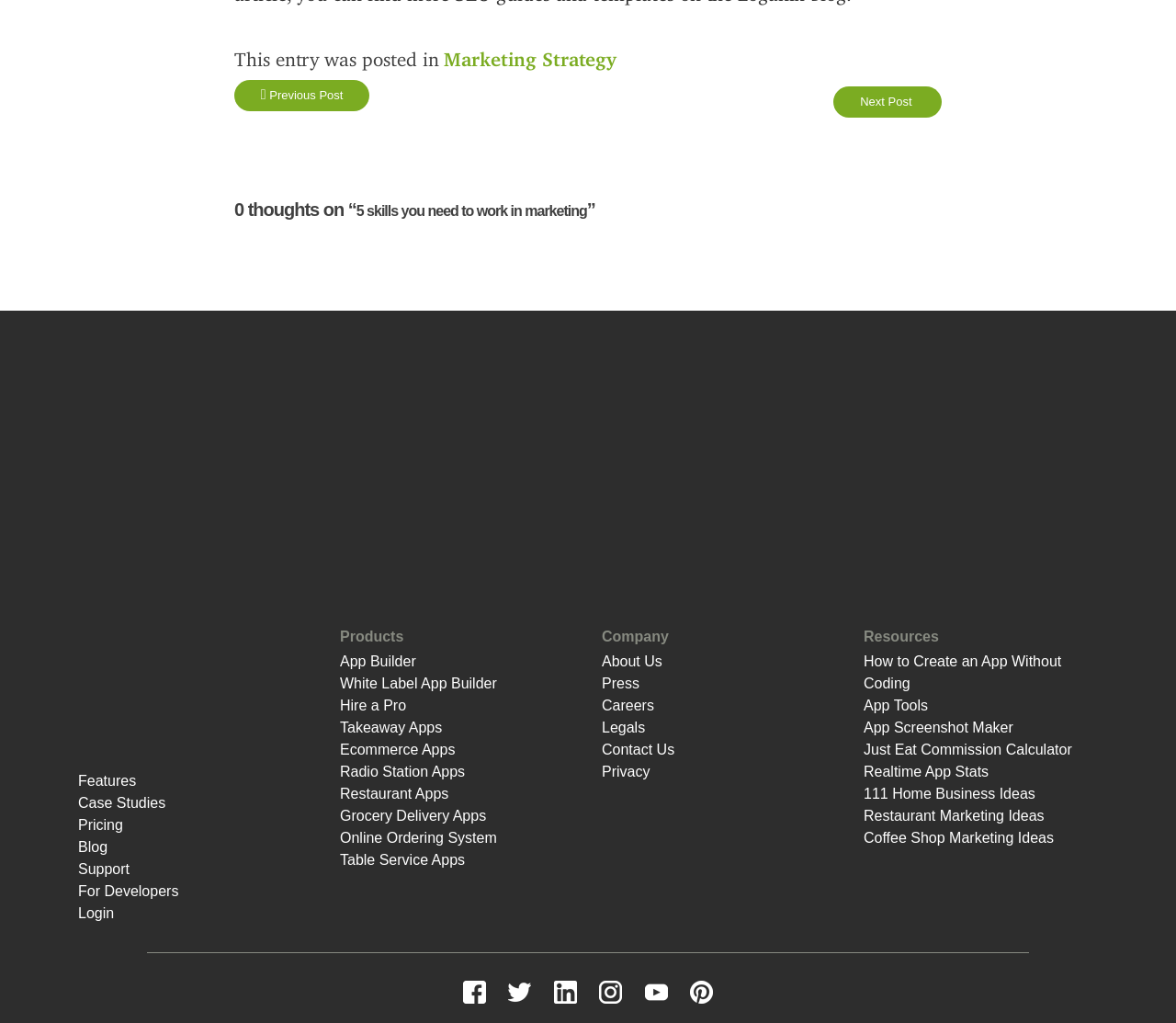Identify the bounding box of the UI element that matches this description: "Features".

[0.066, 0.756, 0.116, 0.771]